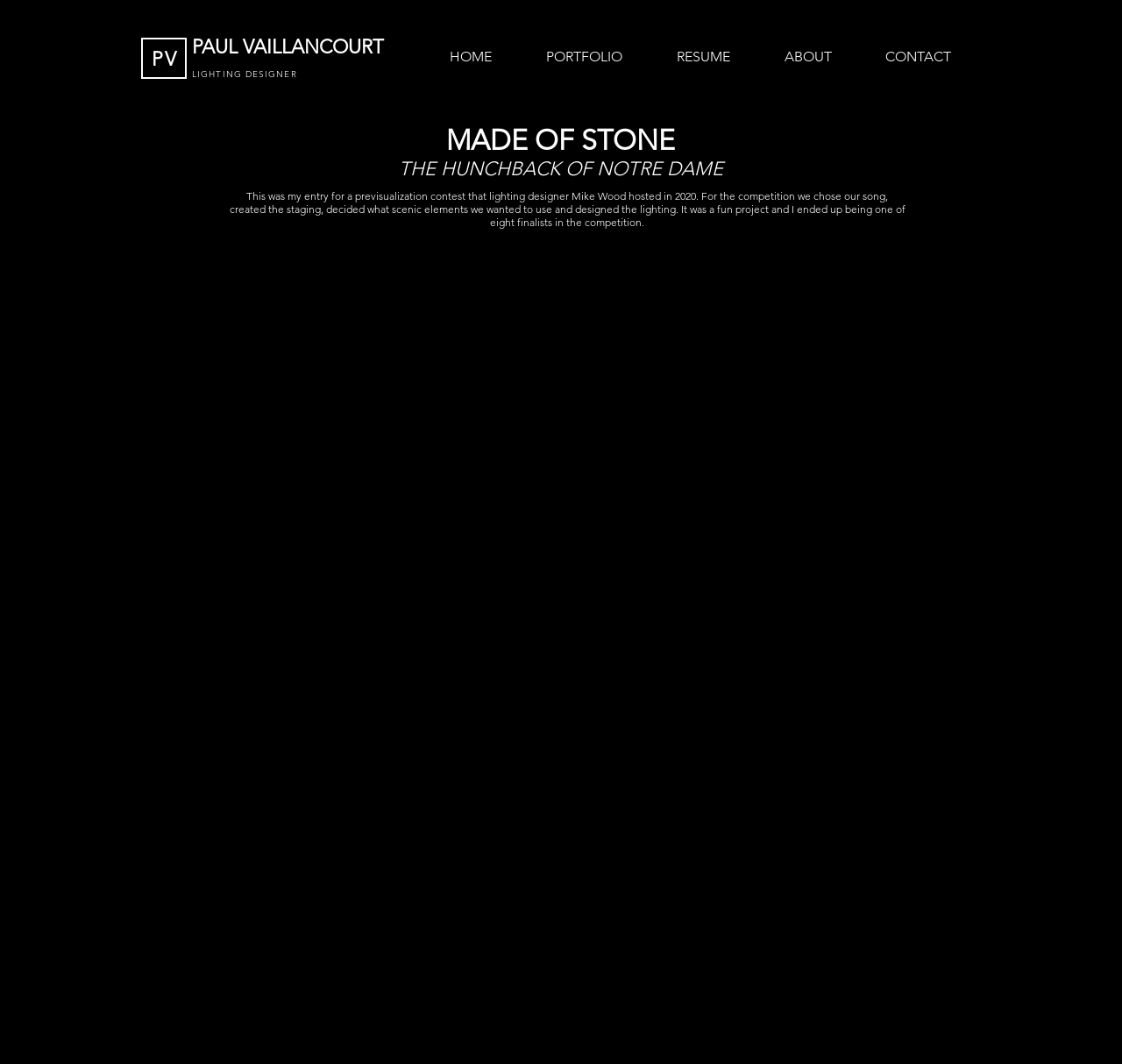Can you show the bounding box coordinates of the region to click on to complete the task described in the instruction: "click on the resume link"?

[0.579, 0.044, 0.675, 0.061]